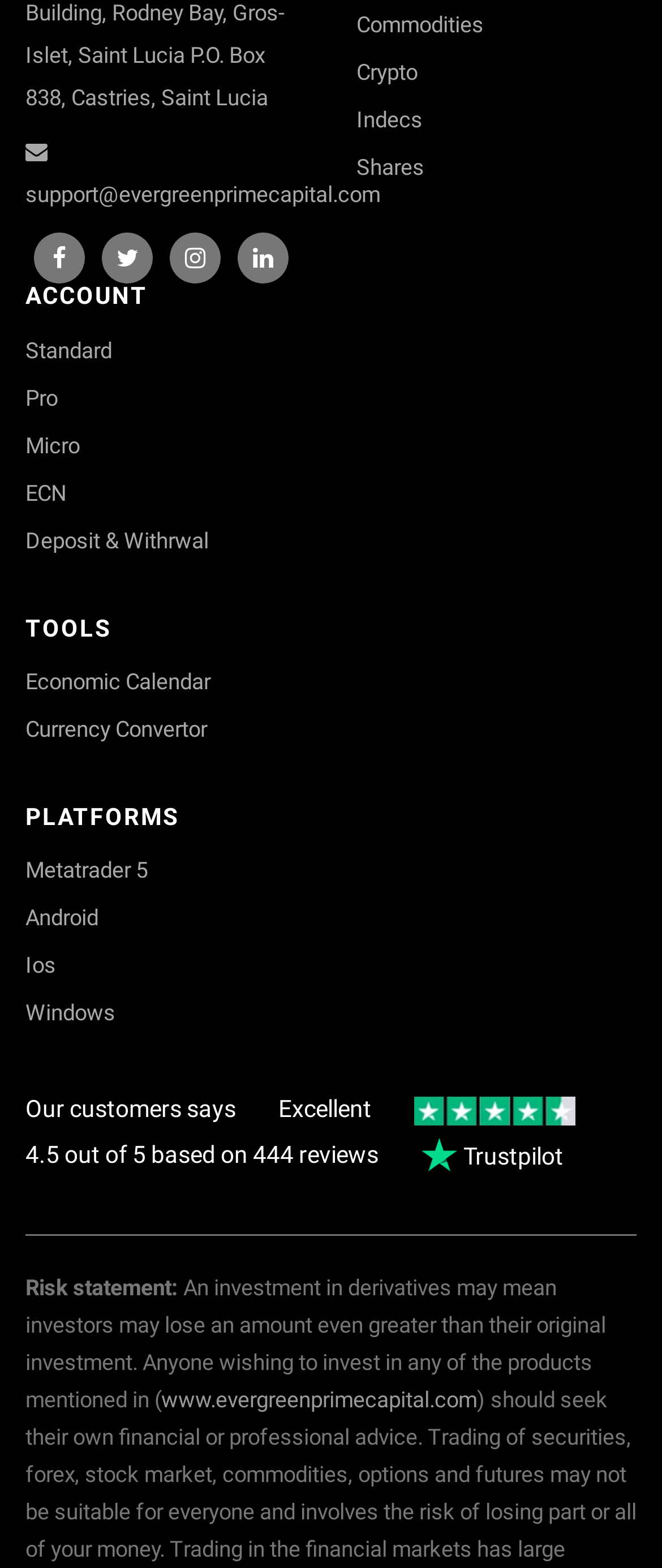Kindly determine the bounding box coordinates of the area that needs to be clicked to fulfill this instruction: "Contact support".

[0.038, 0.116, 0.574, 0.132]